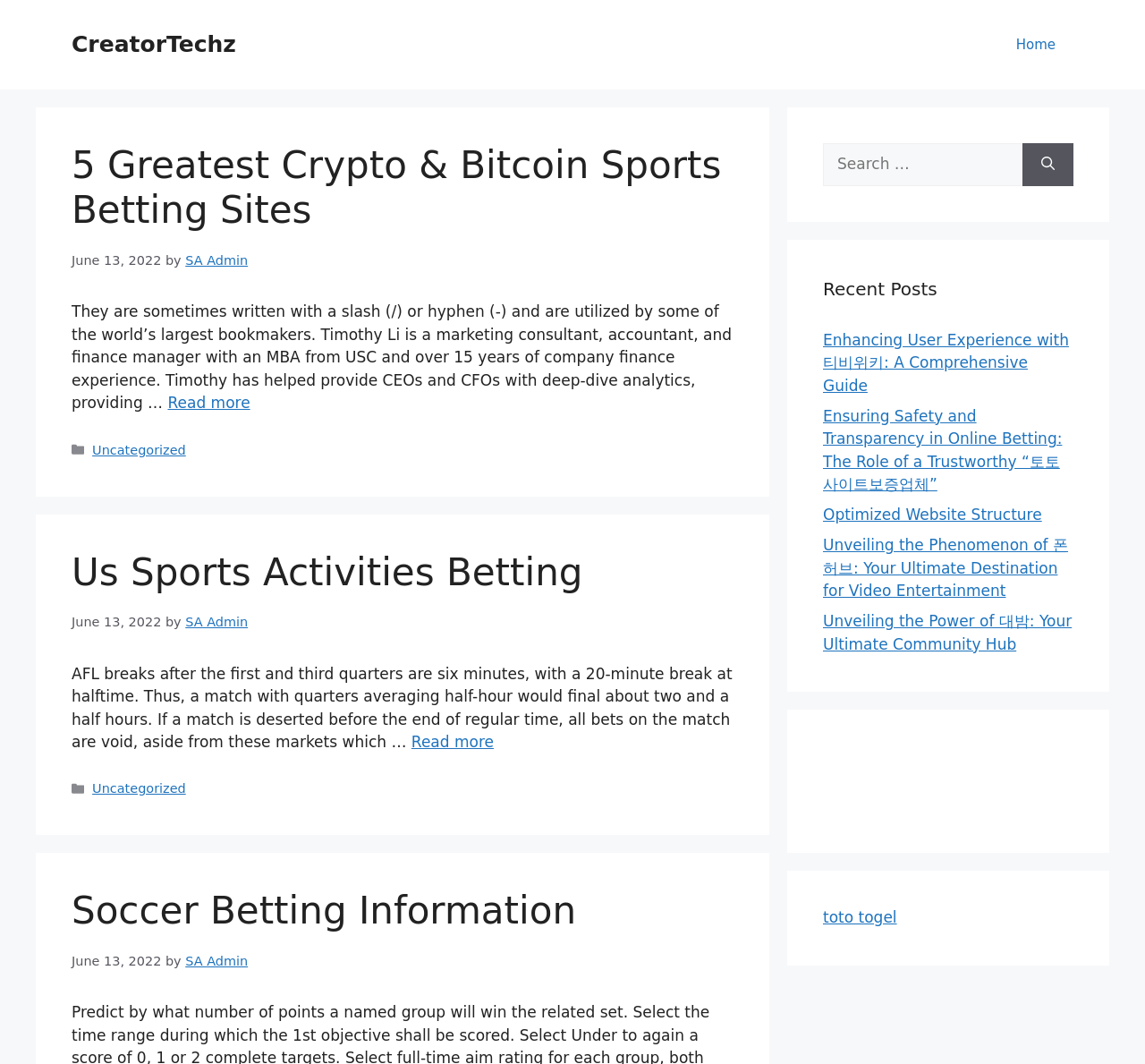Provide an in-depth caption for the contents of the webpage.

This webpage is a blog or news website with a focus on sports betting and technology. At the top, there is a banner with the site's name, "CreatorTechz", and a navigation menu with a "Home" link. Below the banner, there are three main articles, each with a heading, time stamp, author, and a brief summary. The articles are stacked vertically, with the most recent one at the top.

The first article is about "5 Greatest Crypto & Bitcoin Sports Betting Sites", written by "SA Admin" and published on June 13, 2022. The second article is about "Us Sports Activities Betting", also written by "SA Admin" and published on the same day. The third article is about "Soccer Betting Information", again written by "SA Admin" and published on June 13, 2022.

To the right of the main articles, there are three complementary sections. The first section has a search bar with a "Search" button. The second section is titled "Recent Posts" and lists five recent articles with links. The third section appears to be empty, and the fourth section has a single link to "toto togel".

There are no images on the page, but there are several links to other articles and websites. The overall layout is organized, with clear headings and concise text.